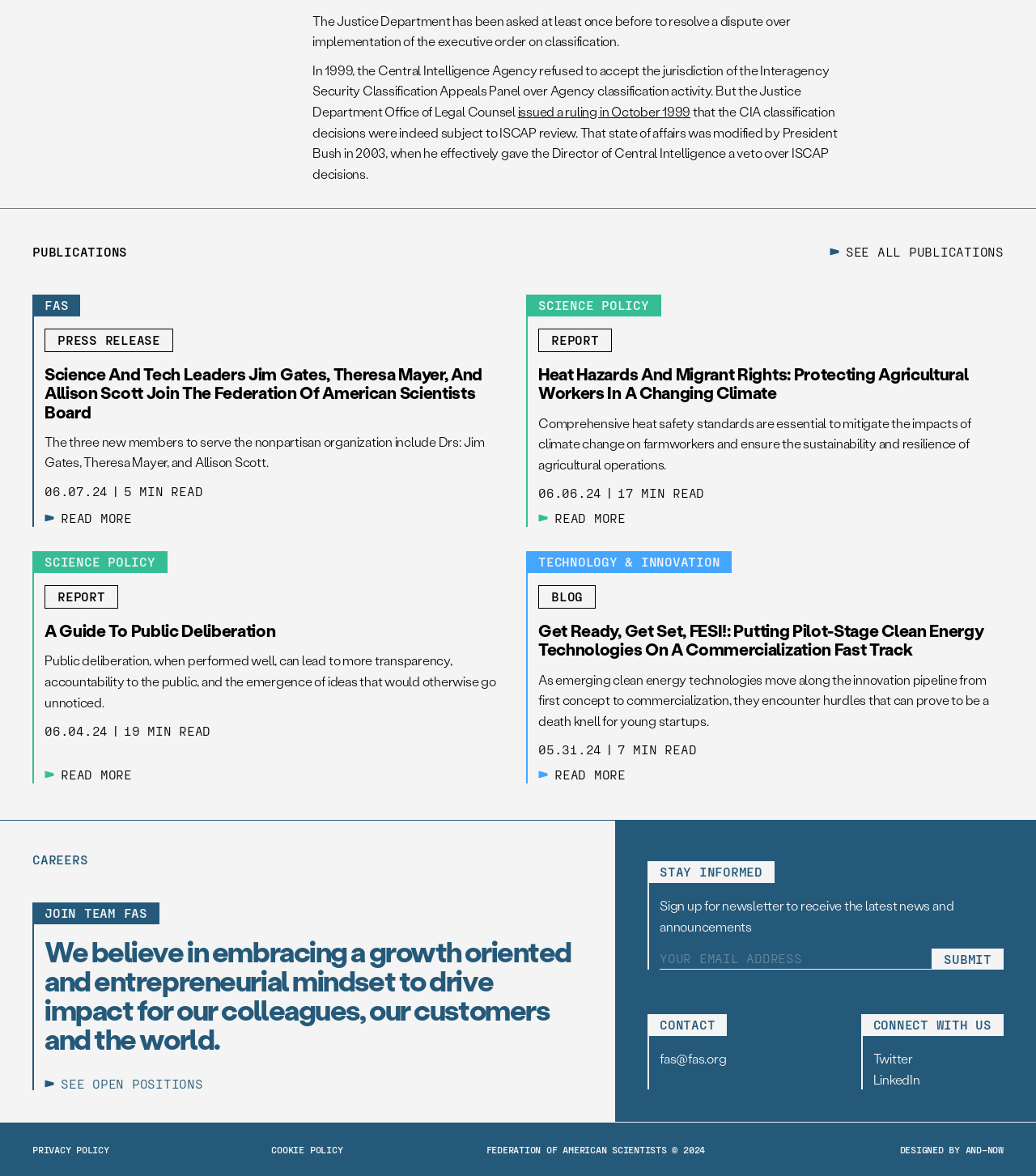What is the organization's name?
Answer briefly with a single word or phrase based on the image.

Federation of American Scientists